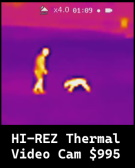Explain the image in a detailed and descriptive way.

The image showcases a thermal view captured by a high-resolution thermal video camera, priced at $995. It features a silhouette of a person standing upright next to a dog, both visible due to their body heat against a predominantly purple background, which signifies cooler temperatures. The camera display in the top corner shows details such as a zoom level (4x) and the recording time (01:09). This image highlights the capabilities of thermal imaging technology, commonly used for wildlife observation and various professional applications.